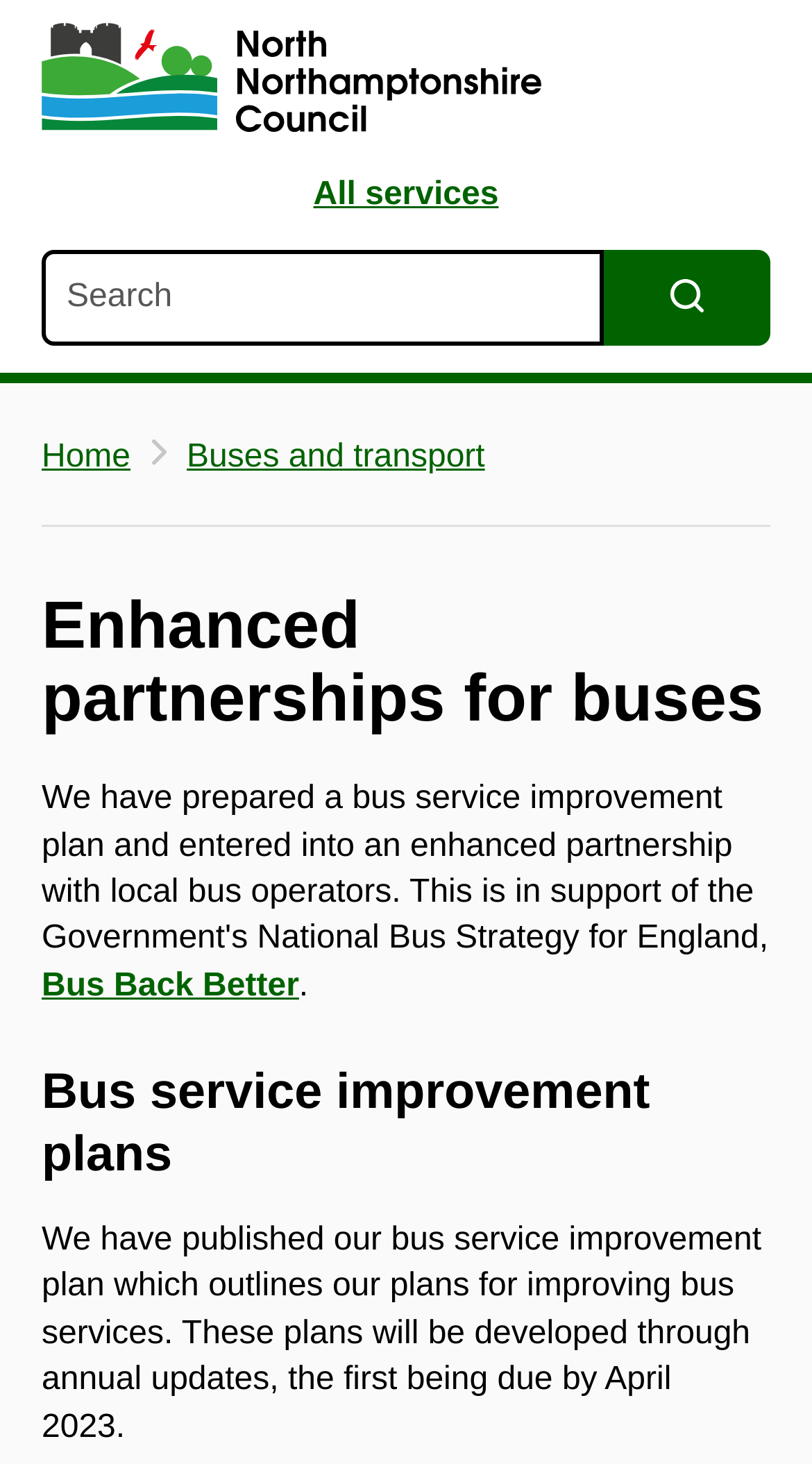Offer a detailed account of what is visible on the webpage.

The webpage is about "Enhanced partnerships for buses" in North Northamptonshire Council. At the top, there is a navigation section with a link to "All services" on the left and a search bar on the right. The search bar consists of a text box, a dropdown list, and a search button with a magnifying glass icon.

Below the navigation section, there is a breadcrumbs region that displays the webpage's hierarchy. It contains links to "Home" and "Buses and transport" with an arrow icon in between.

The main content of the webpage is divided into three sections. The first section has a heading "Enhanced partnerships for buses" and is likely an introduction to the topic. The second section has a link to "Bus Back Better" followed by a period. The third section has a heading "Bus service improvement plans" and a paragraph of text that describes the council's plans to improve bus services, including the publication of a bus service improvement plan and its annual updates.

There are no images on the page except for the magnifying glass icon in the search button and the arrow icon in the breadcrumbs region.